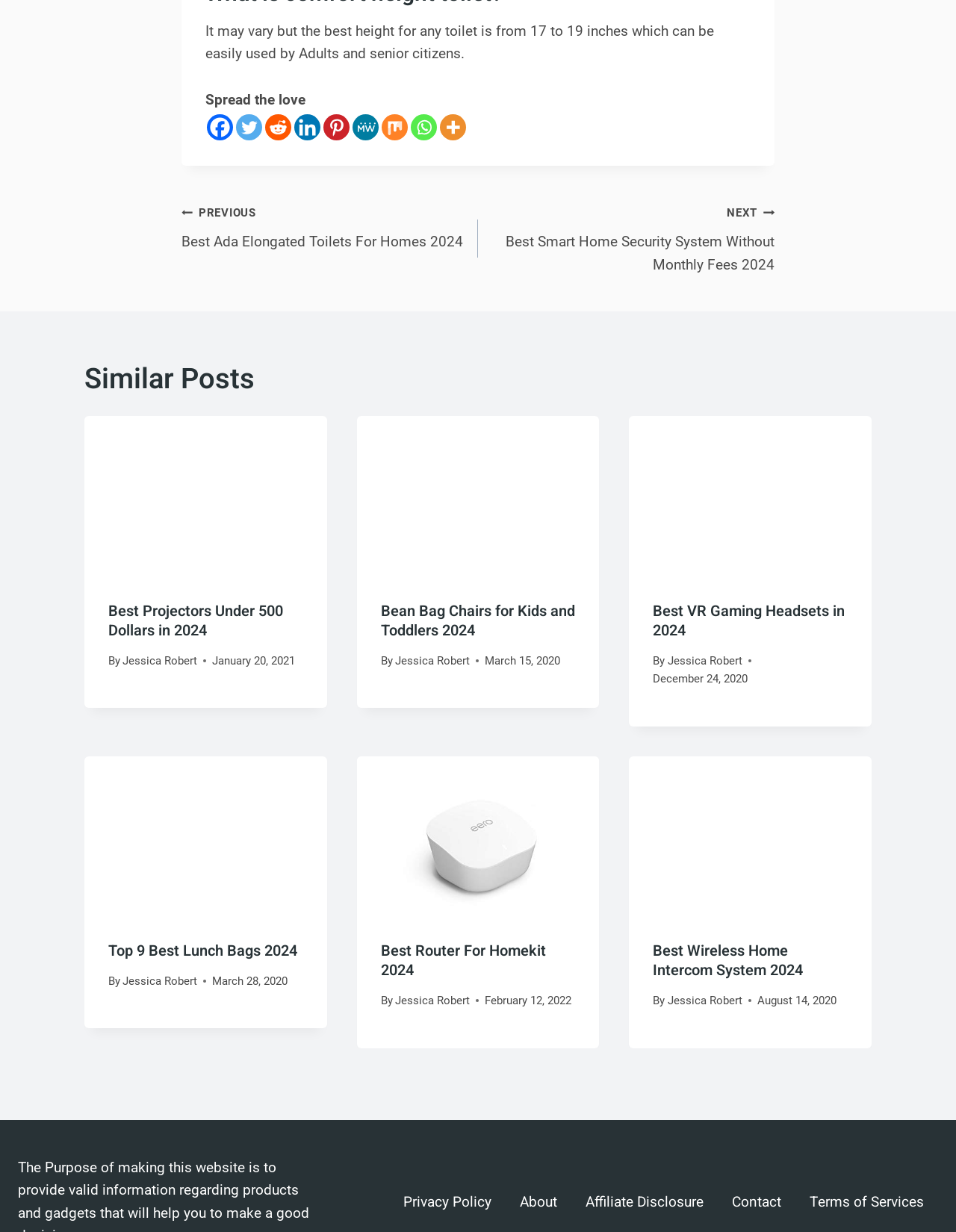Locate the bounding box coordinates of the clickable region to complete the following instruction: "Visit 'Green Health'."

None